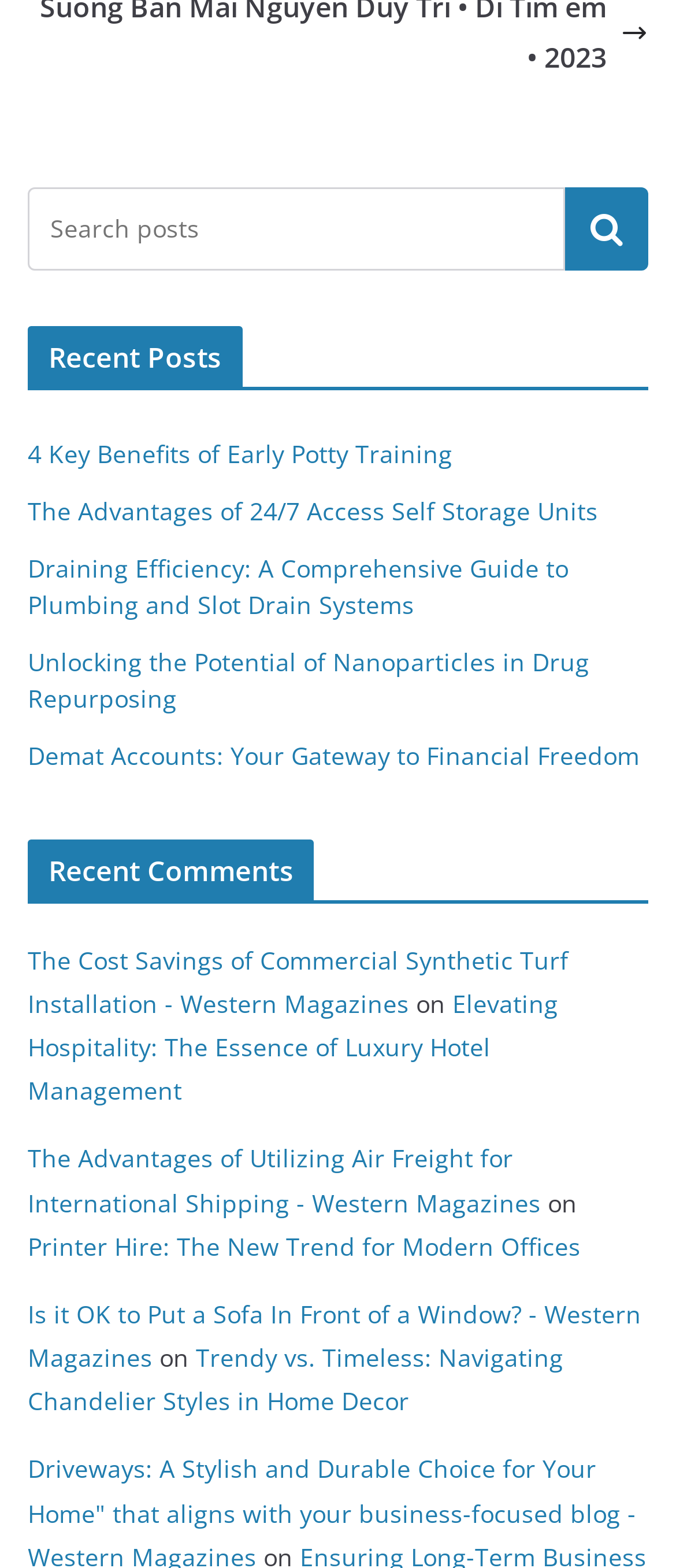Determine the bounding box for the described HTML element: "Search". Ensure the coordinates are four float numbers between 0 and 1 in the format [left, top, right, bottom].

[0.836, 0.119, 0.959, 0.173]